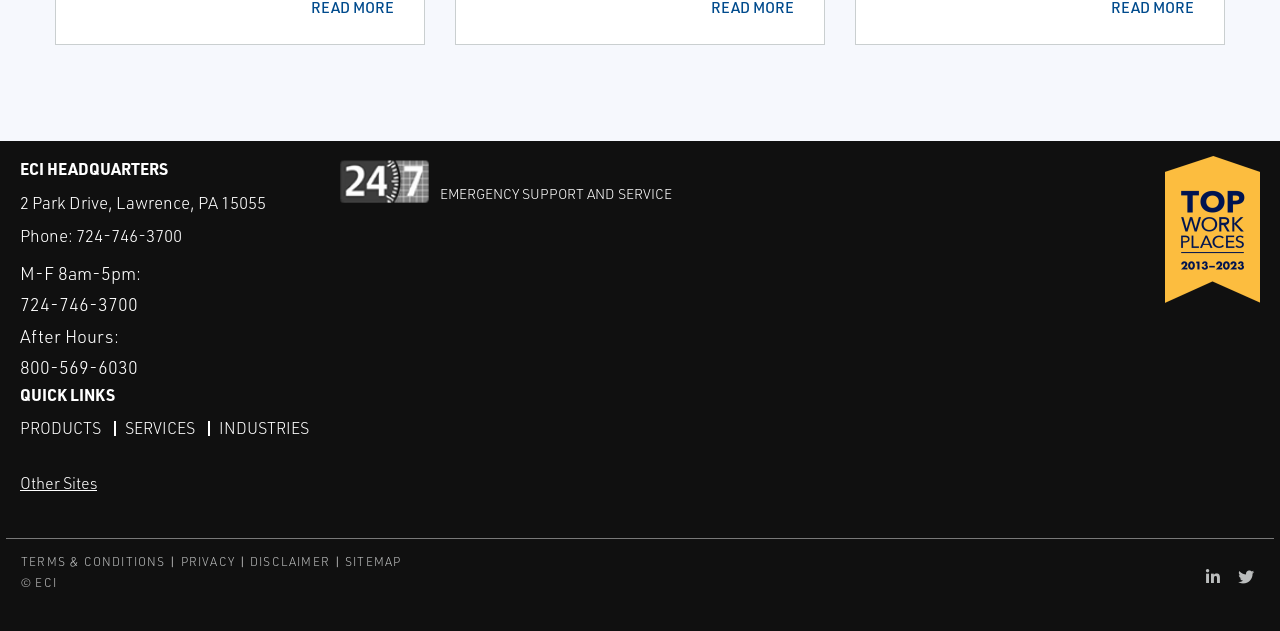Identify the bounding box for the given UI element using the description provided. Coordinates should be in the format (top-left x, top-left y, bottom-right x, bottom-right y) and must be between 0 and 1. Here is the description: TERMS & CONDITIONS

[0.016, 0.876, 0.129, 0.903]